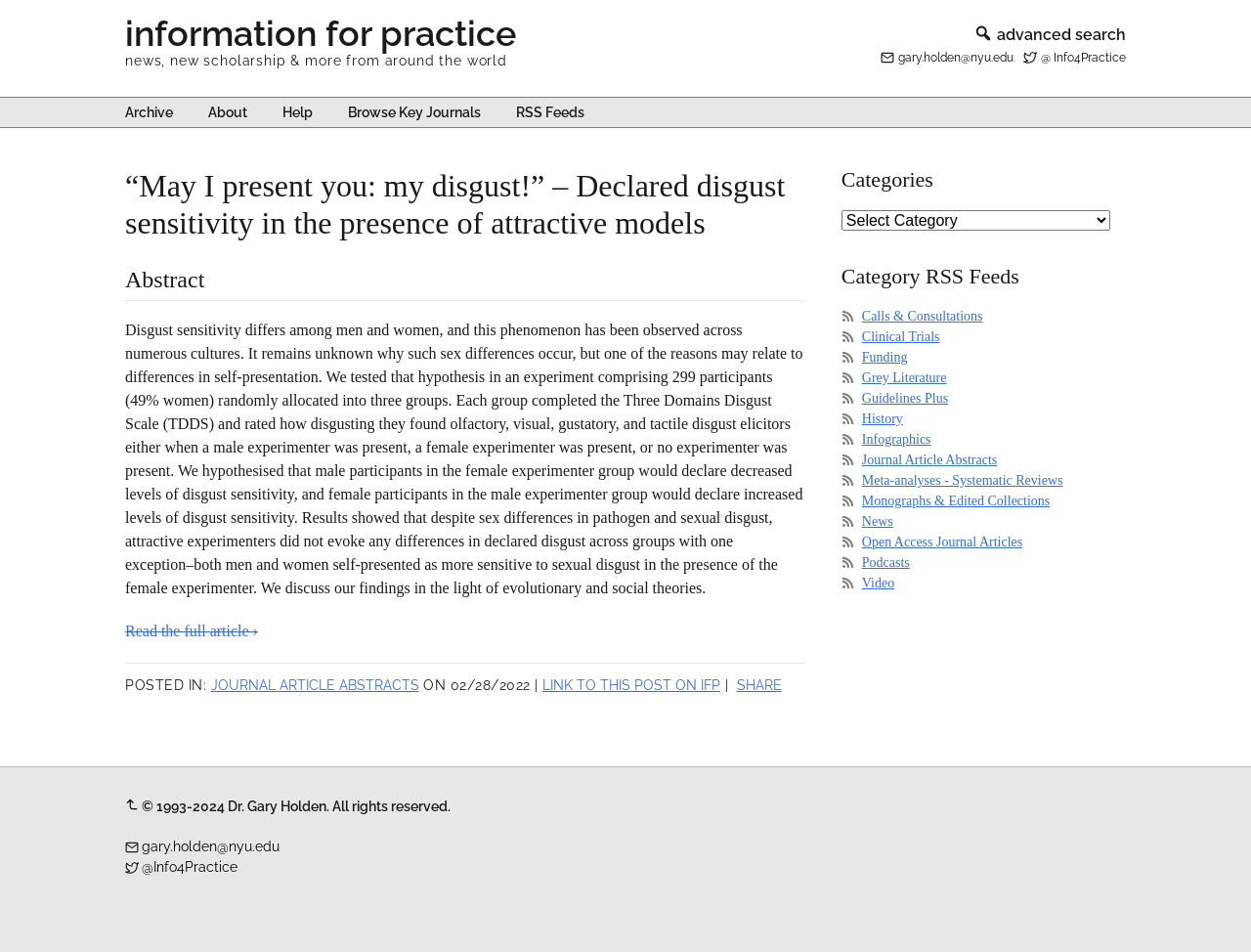Please give the bounding box coordinates of the area that should be clicked to fulfill the following instruction: "Browse Key Journals". The coordinates should be in the format of four float numbers from 0 to 1, i.e., [left, top, right, bottom].

[0.266, 0.103, 0.397, 0.133]